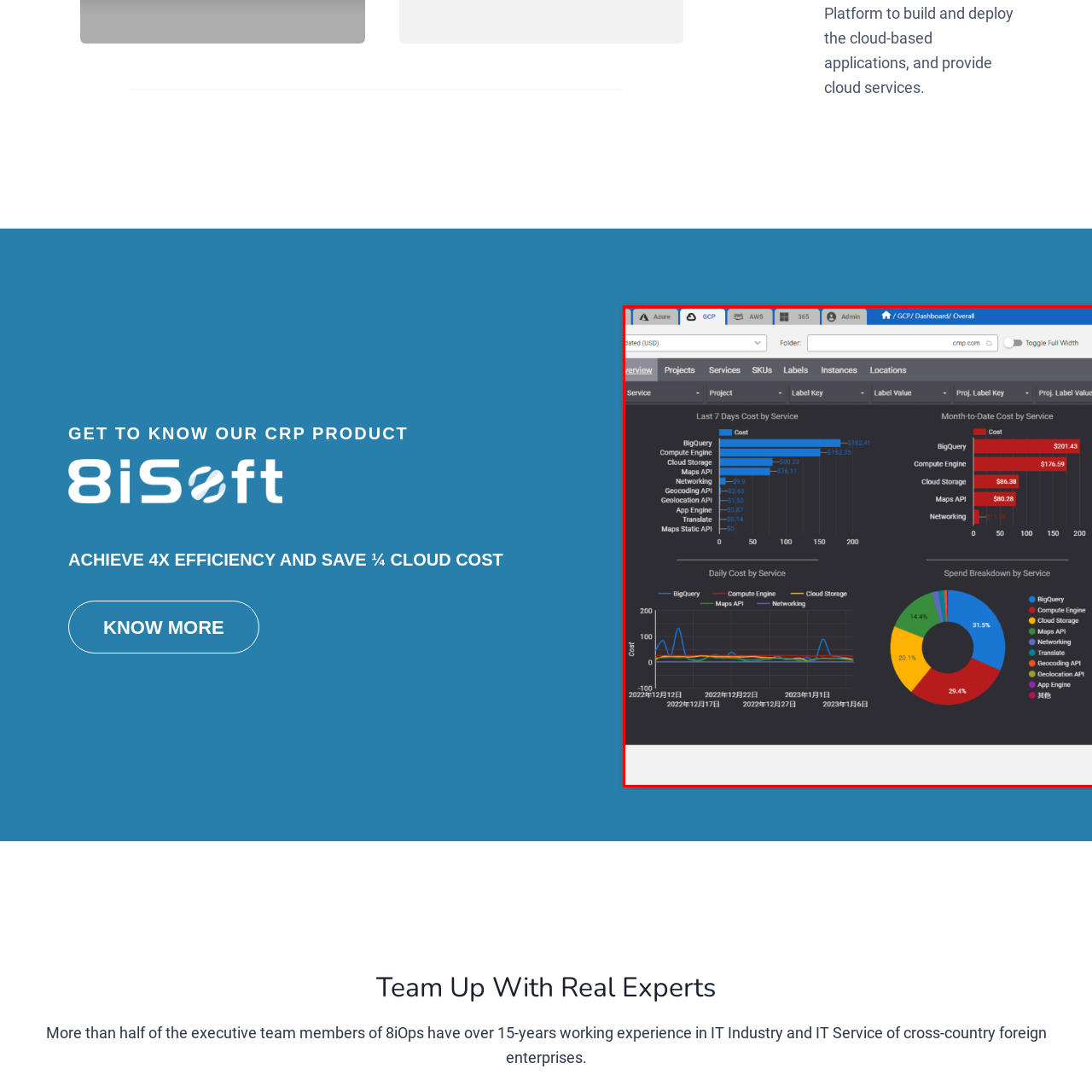Concentrate on the image marked by the red box, What is the purpose of the dashboard?
 Your answer should be a single word or phrase.

To monitor cloud expenditures